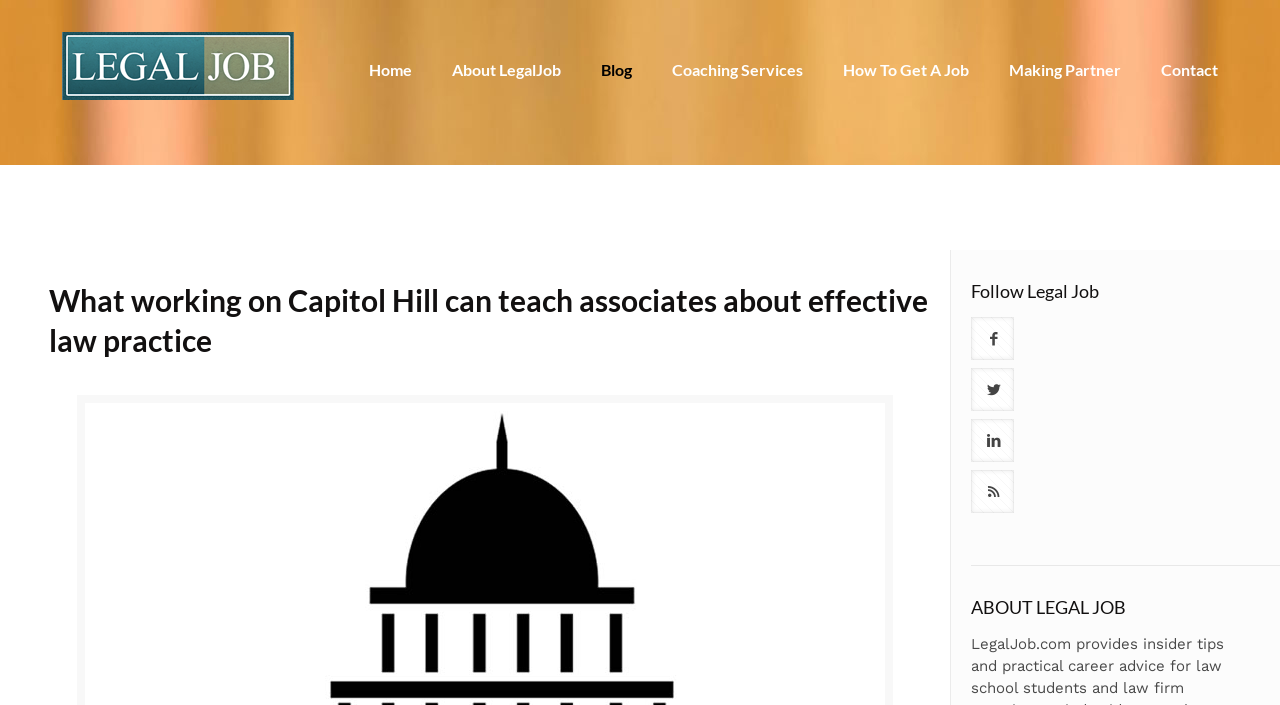Provide your answer in a single word or phrase: 
What is the last link on the top navigation bar?

Contact